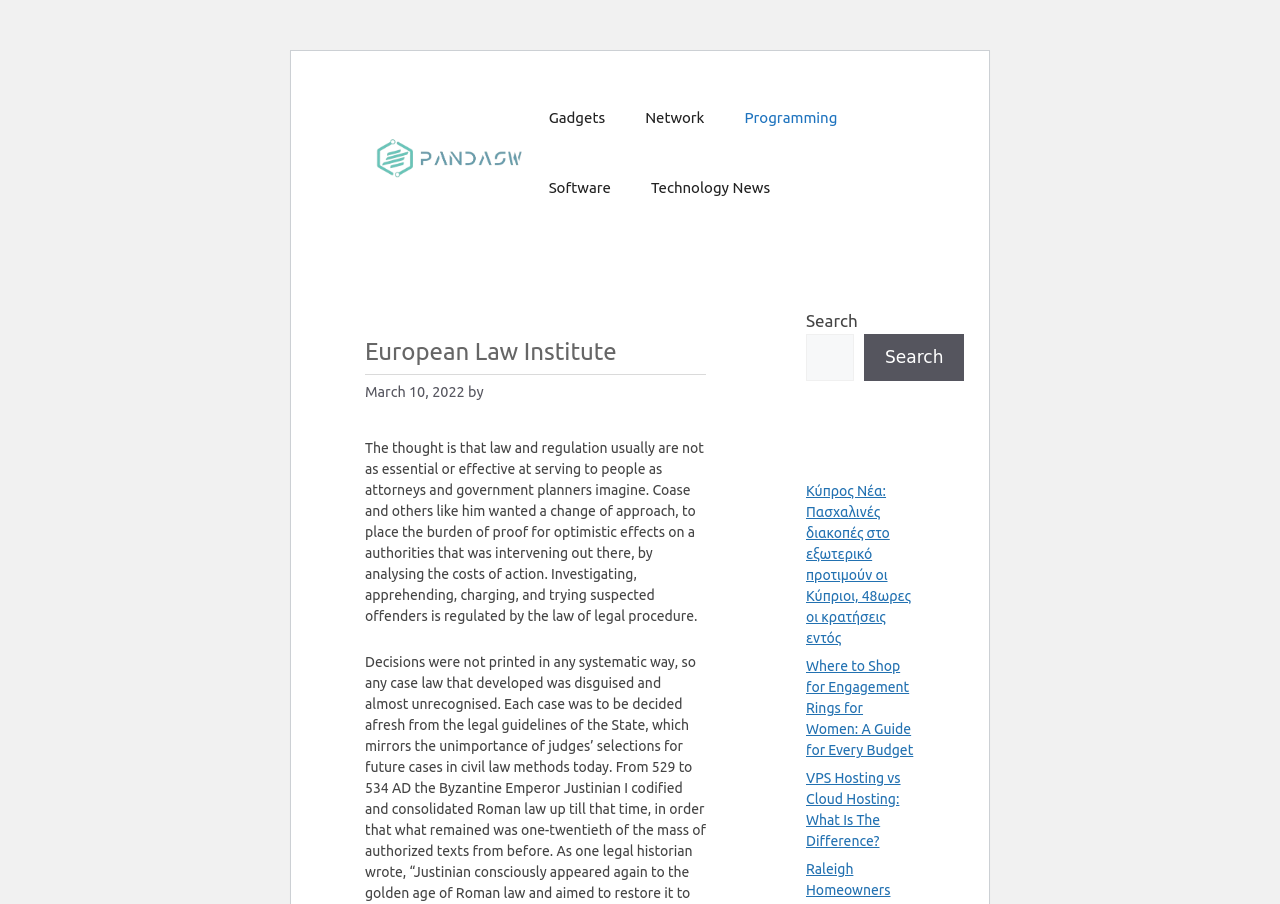Find the bounding box coordinates for the area you need to click to carry out the instruction: "Go to 'Gadgets'". The coordinates should be four float numbers between 0 and 1, indicated as [left, top, right, bottom].

[0.413, 0.097, 0.488, 0.164]